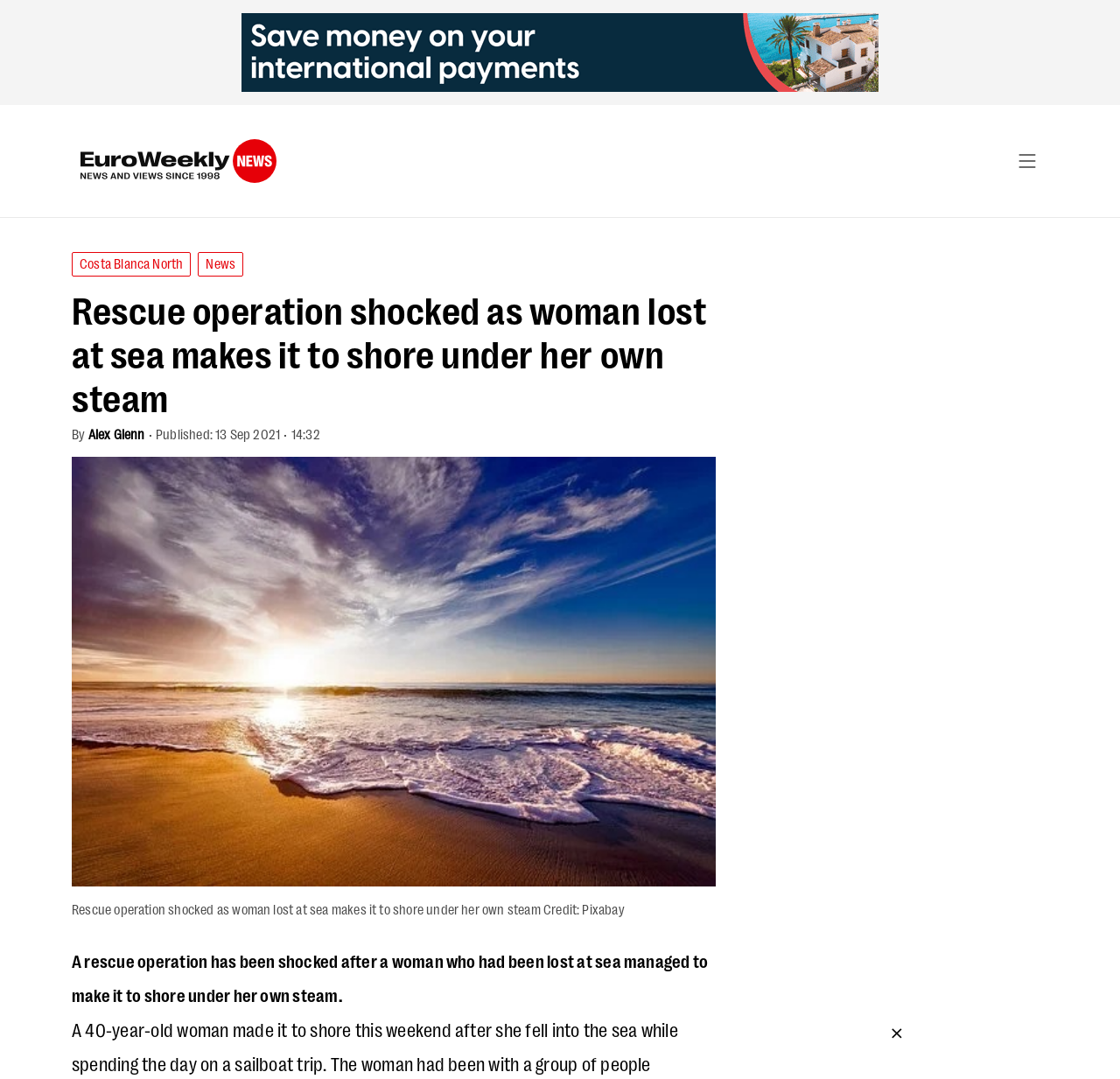Given the element description Senate District 21, predict the bounding box coordinates for the UI element in the webpage screenshot. The format should be (top-left x, top-left y, bottom-right x, bottom-right y), and the values should be between 0 and 1.

None